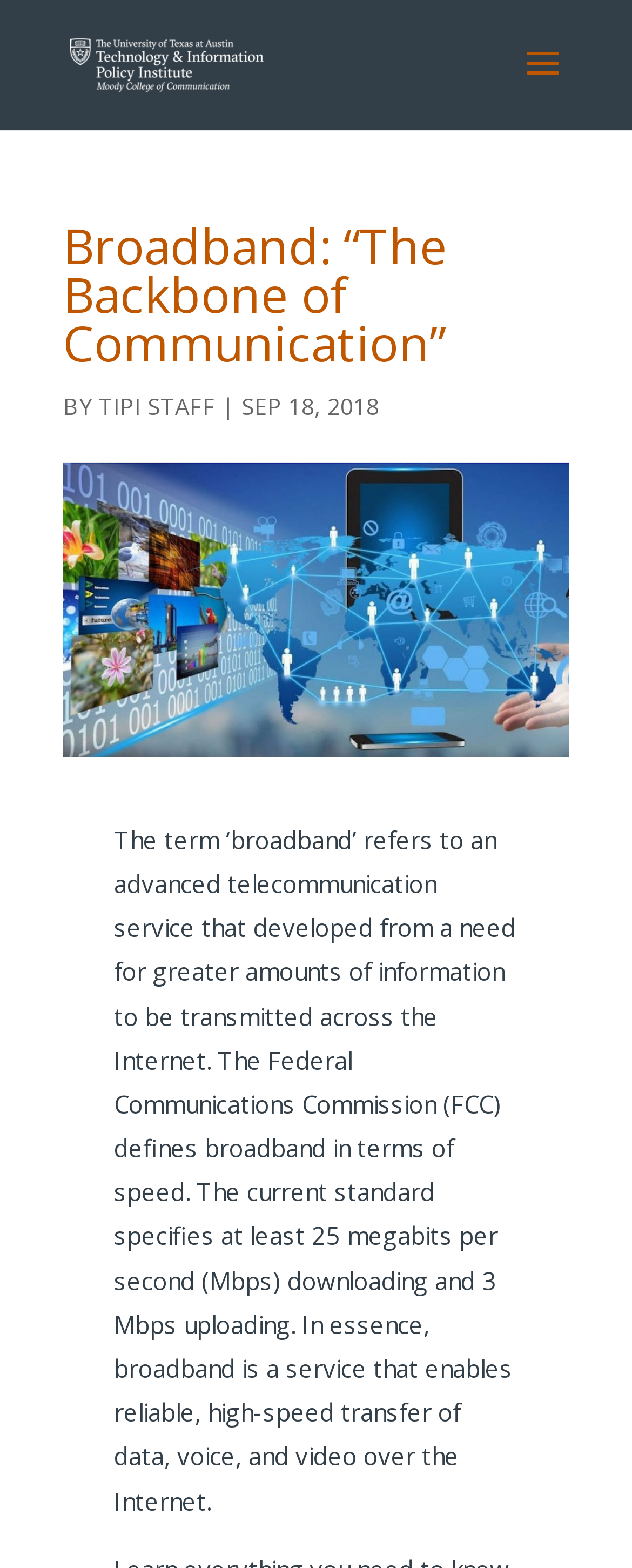Produce a meticulous description of the webpage.

The webpage is about broadband technology, with a focus on its definition and importance. At the top, there is a link to the "Technology & Information Policy Institute" accompanied by an image with the same name, taking up about half of the top section. Below this, a prominent heading reads "Broadband: “The Backbone of Communication”". 

To the right of the heading, there is a section with the author's information, including the text "BY" followed by a link to "TIPI STAFF", a vertical bar, and the date "SEP 18, 2018". 

The main content of the webpage is a block of text that takes up most of the page, describing what broadband is, its definition by the Federal Communications Commission (FCC), and its capabilities in terms of speed and data transfer. This text is positioned below the heading and author information section, spanning about two-thirds of the page's width.